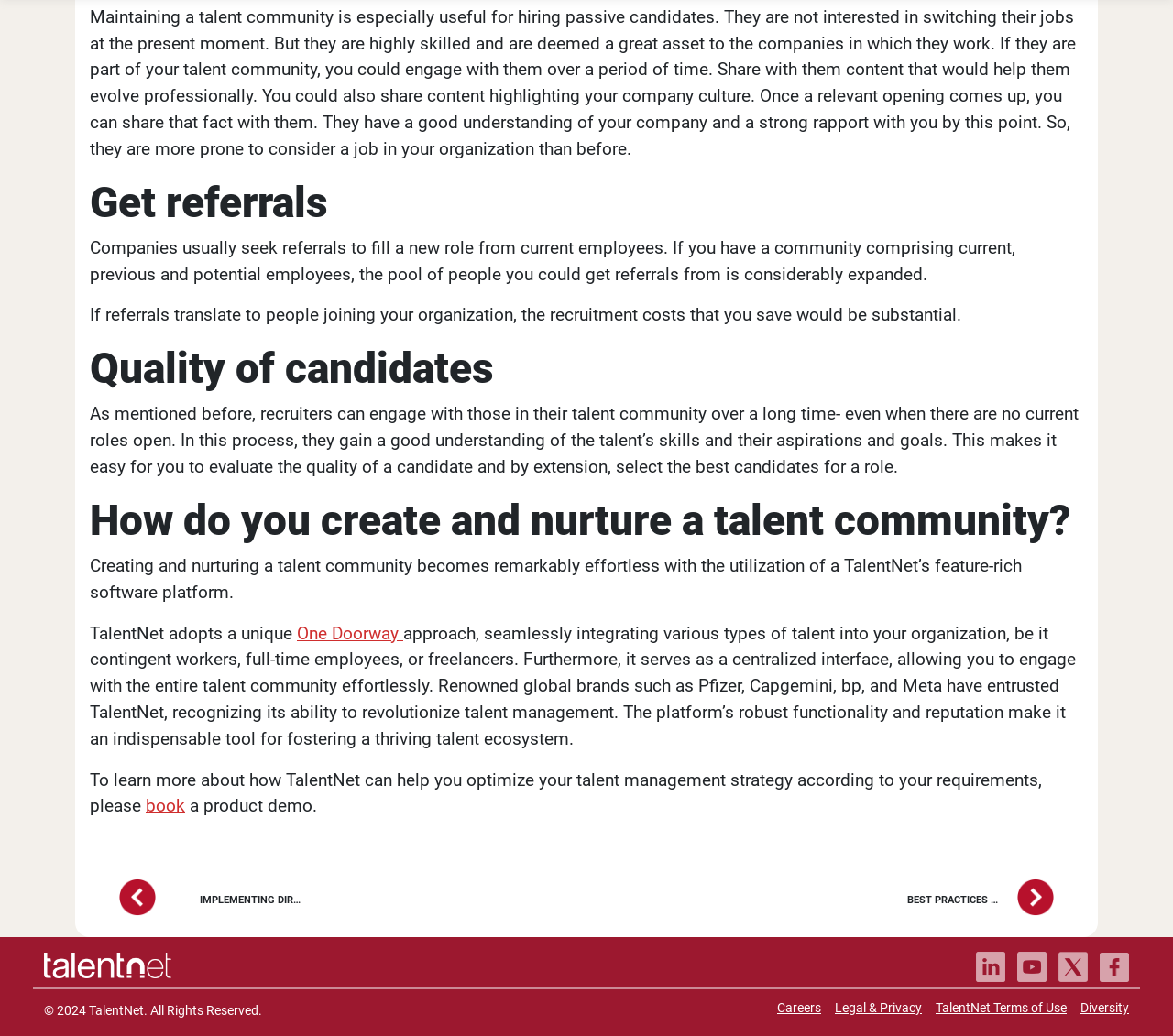What is the purpose of engaging with candidates in a talent community over a long time?
Refer to the image and provide a concise answer in one word or phrase.

Evaluate candidate quality